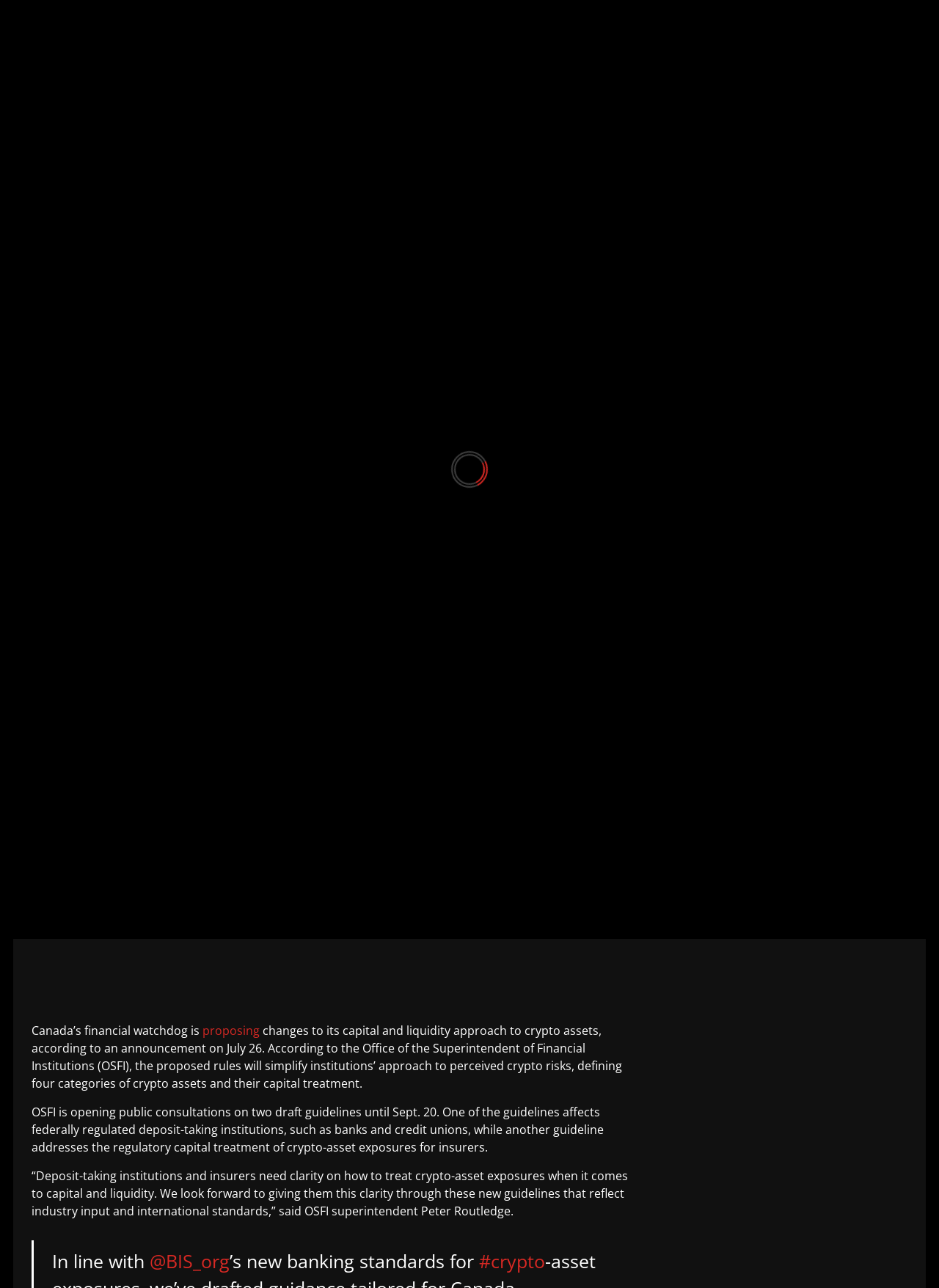Please give the bounding box coordinates of the area that should be clicked to fulfill the following instruction: "Click on 'Cryptocurrencies'". The coordinates should be in the format of four float numbers from 0 to 1, i.e., [left, top, right, bottom].

[0.114, 0.184, 0.193, 0.194]